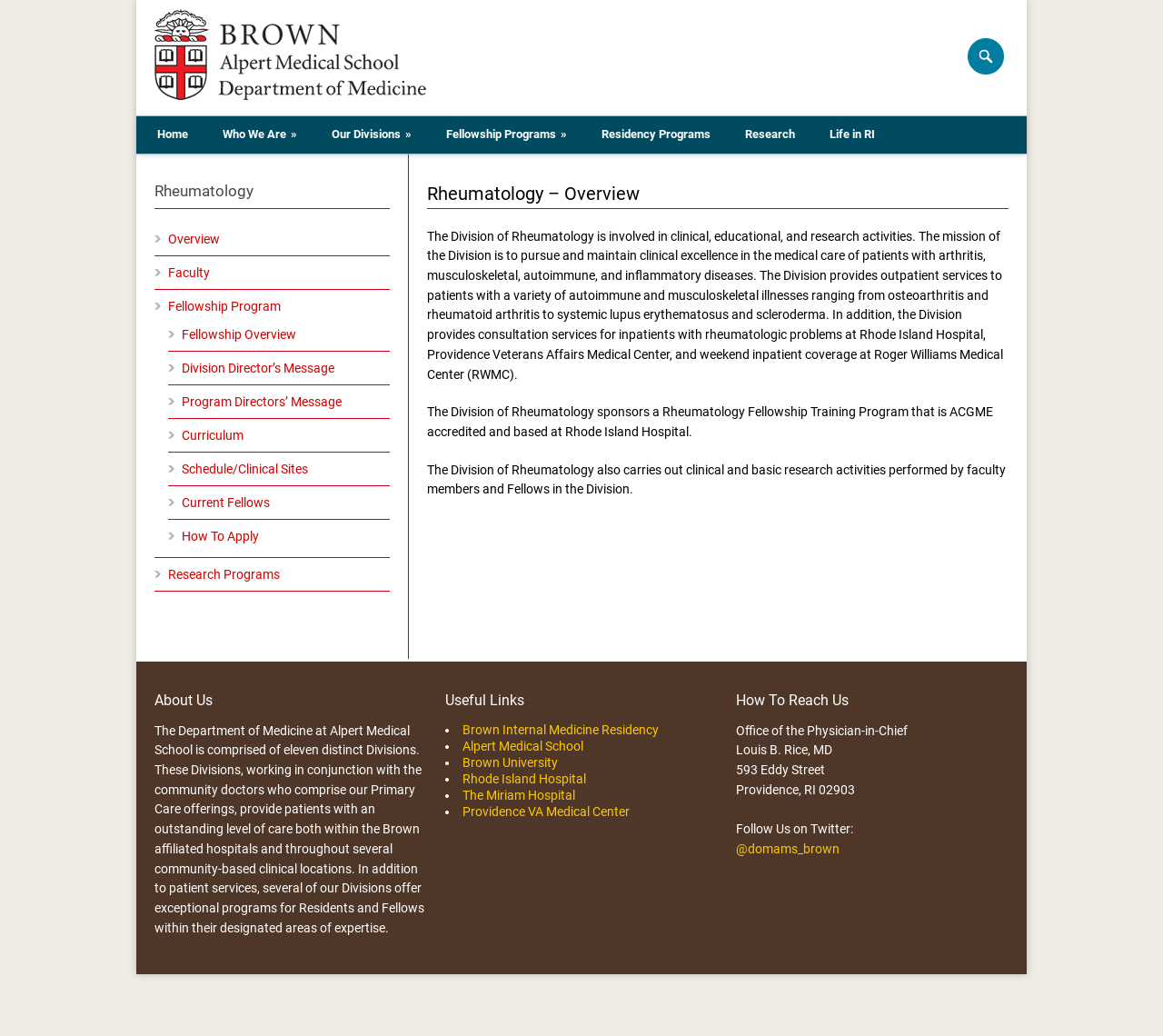Write an elaborate caption that captures the essence of the webpage.

The webpage is about the Division of Rheumatology at the Department of Medicine at Alpert Medical School. At the top, there are several links, including "Home", "Who We Are", "Our Divisions", "Fellowship Programs", "Residency Programs", "Research", and "Life in RI". 

Below these links, there is a heading "Rheumatology – Overview" followed by a paragraph describing the division's involvement in clinical, educational, and research activities. The paragraph also mentions the division's mission to pursue and maintain clinical excellence in the medical care of patients with various diseases.

To the left of this paragraph, there is a heading "Rheumatology" with links to "Overview", "Faculty", "Fellowship Program", and "Research Programs". Below these links, there are more links related to the fellowship program, including "Fellowship Overview", "Division Director’s Message", "Program Directors’ Message", "Curriculum", "Schedule/Clinical Sites", "Current Fellows", and "How To Apply".

On the right side of the page, there are three headings: "About Us", "Useful Links", and "How To Reach Us". Under "About Us", there is a paragraph describing the Department of Medicine at Alpert Medical School and its eleven distinct divisions. Under "Useful Links", there are links to several websites, including Brown Internal Medicine Residency, Alpert Medical School, Brown University, Rhode Island Hospital, The Miriam Hospital, and Providence VA Medical Center. Under "How To Reach Us", there is contact information for the Office of the Physician-in-Chief, including the address and a Twitter handle.